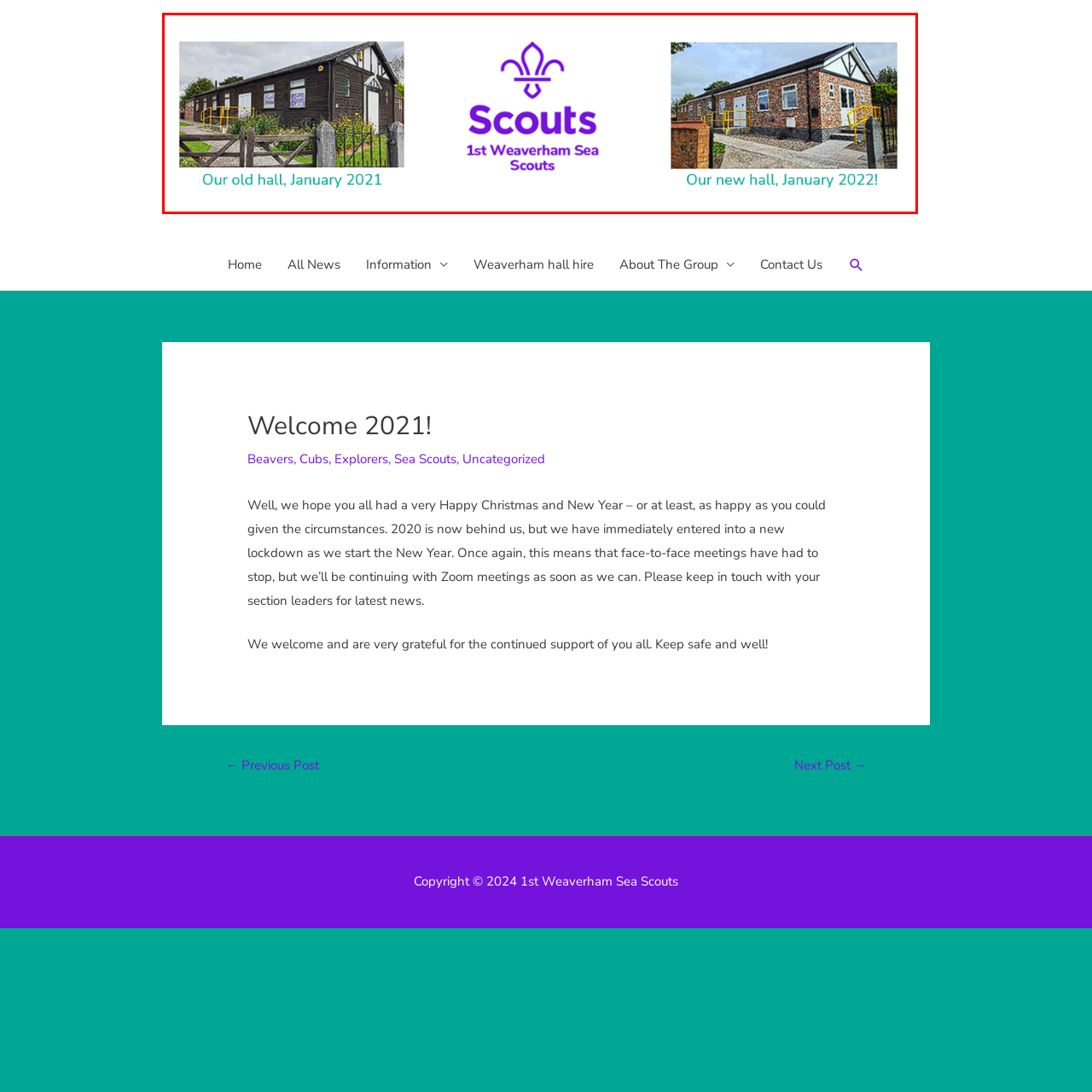What is the purpose of the Scouts' logo?
Study the area inside the red bounding box in the image and answer the question in detail.

The Scouts' logo is prominently displayed between the two images, and its purpose is to reinforce the organization's identity and connection to the community. This is stated in the caption, which highlights the logo's role in emphasizing the group's identity.